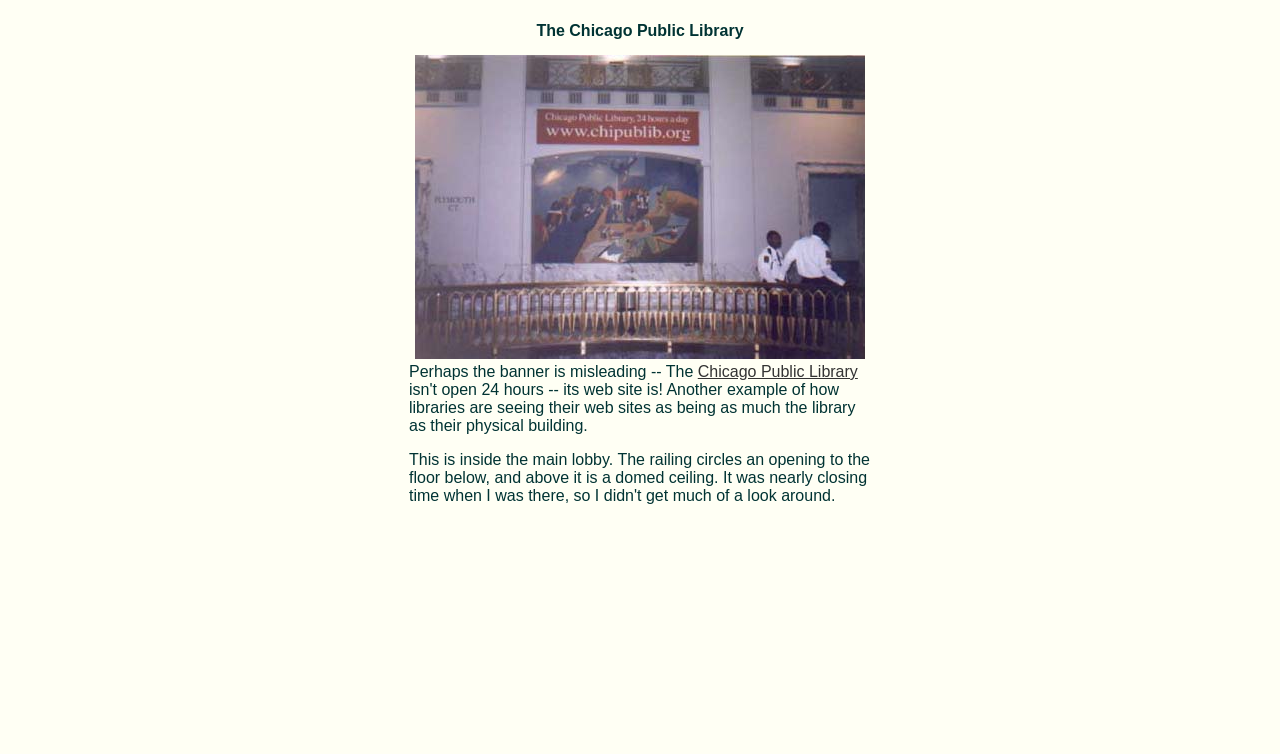Write an extensive caption that covers every aspect of the webpage.

The webpage is about the Chicago Public Library, specifically its website and physical building. At the top, there is a table with three rows. The first row contains a cell with the text "The Chicago Public Library". The second row has a cell with an image, which takes up most of the row's space. The image is positioned slightly to the right of the center of the page. The third row has a cell with a paragraph of text, which is located near the bottom of the page. This text describes the library's website and physical building, mentioning that the website is open 24 hours, unlike the physical building. Within this text, there is a link to the "Chicago Public Library" website, positioned near the center of the page, slightly above the bottom.